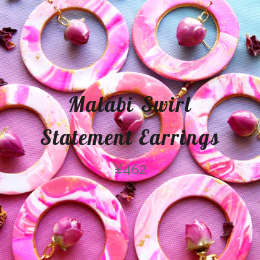Describe in detail everything you see in the image.

The image showcases the vibrant "Malabi Swirl Statement Earrings," featuring a striking design that combines lively pink hues with elegant circular frames. Each earring is adorned with delicate floral elements, enhancing its artistic appeal. Priced at ¥462, these handmade earrings are a statement piece that reflects both creativity and craftsmanship, perfect for those looking to add a unique touch to their jewelry collection. The backdrop complements the earrings, allowing their intricate details to stand out beautifully.